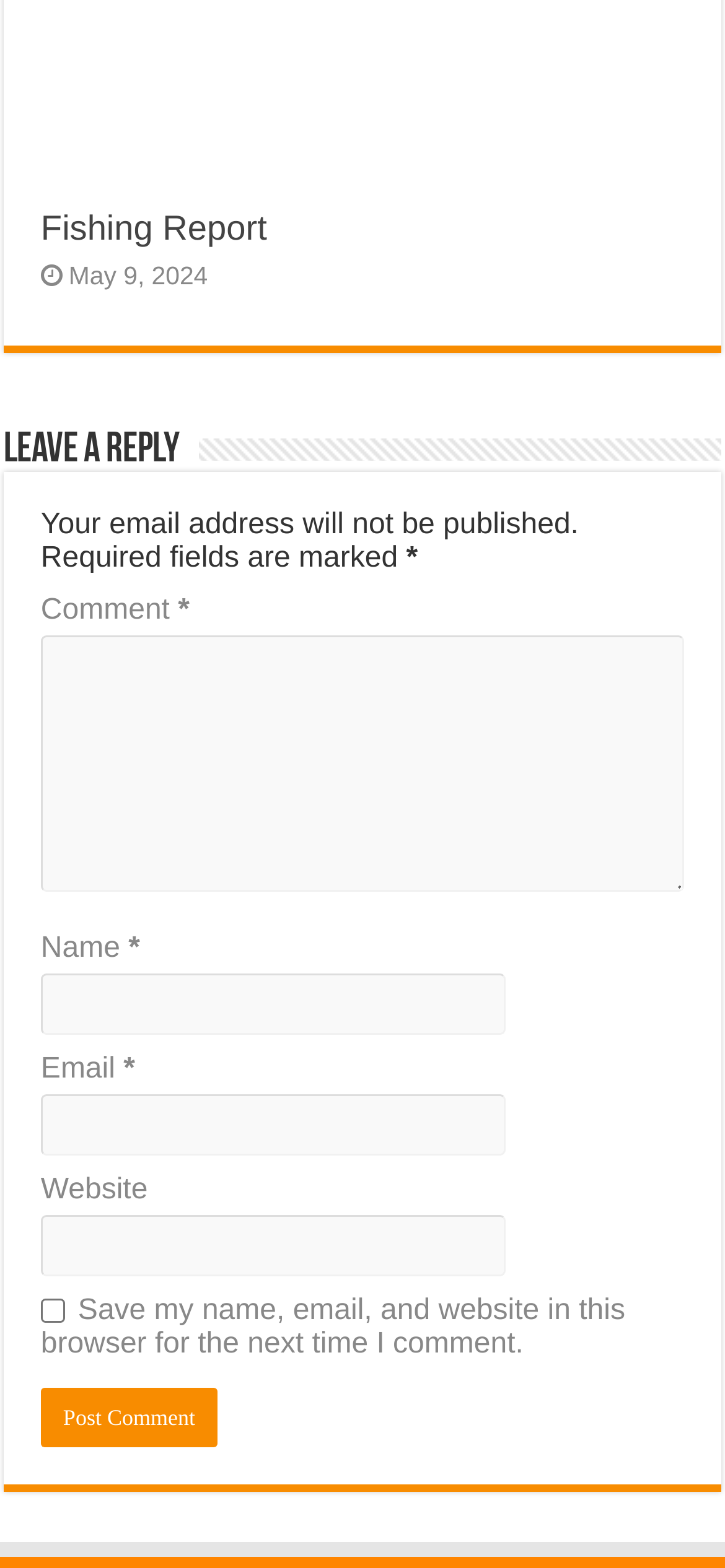Utilize the information from the image to answer the question in detail:
What is the date of the fishing report?

The date of the fishing report can be found in the static text element 'May 9, 2024' which is located below the heading 'Fishing Report'.